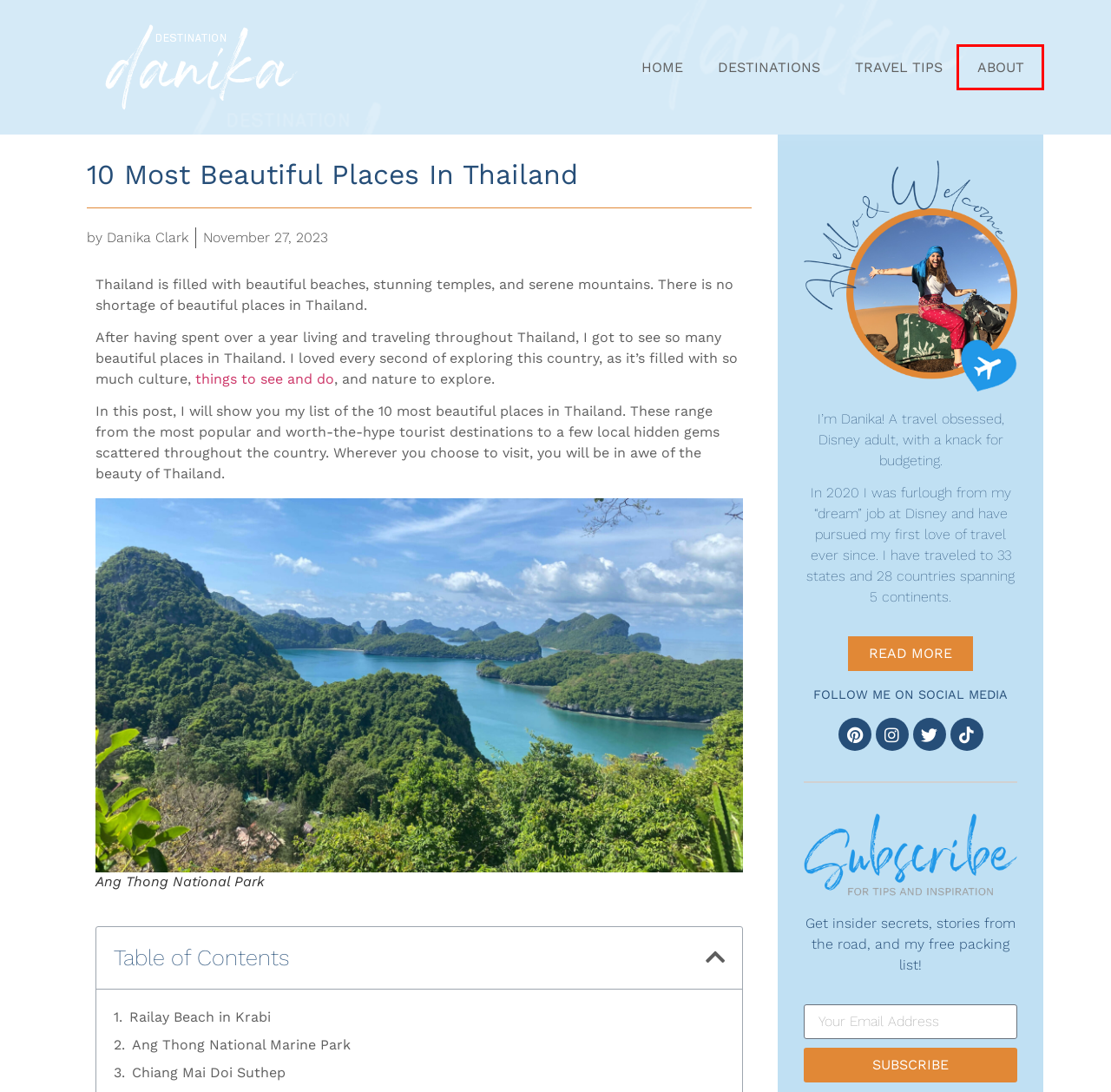Given a screenshot of a webpage with a red bounding box, please pick the webpage description that best fits the new webpage after clicking the element inside the bounding box. Here are the candidates:
A. 7 Day Thailand Itinerary: 3 Unique Itinerary Ideas Thailand (2024) - Destination Danika
B. A PERFECT Bangkok 5 Day Itinerary: First Timer's Guide - Destination Danika
C. November 27, 2023 - Destination Danika
D. About - Destination Danika
E. Travel Tips - Destination Danika
F. Danika Clark, Author at Destination Danika
G. Destinations - Destination Danika
H. Home New - Destination Danika

D